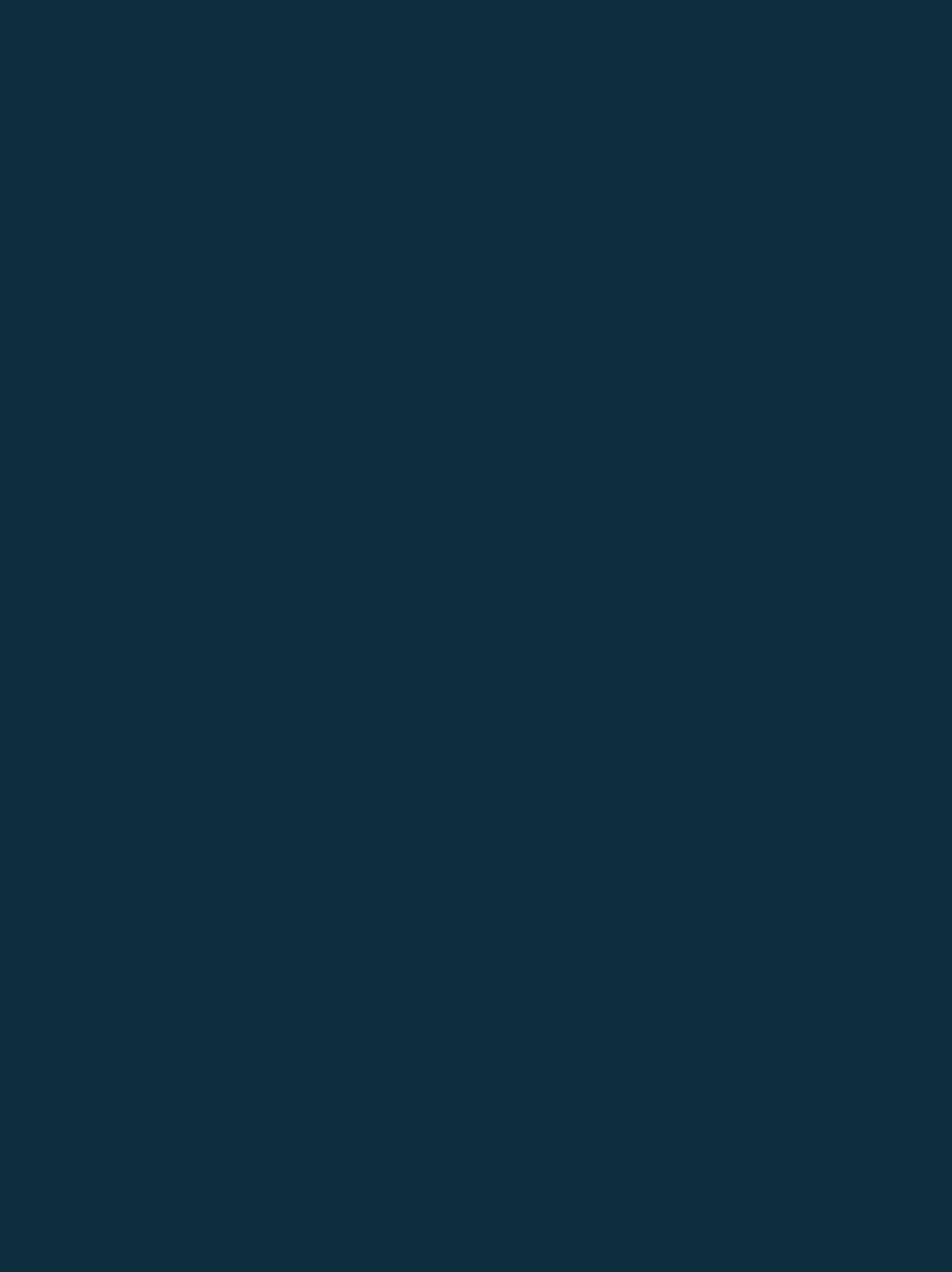What is the format of the article 'Why has Farage thrown his hat in the ring for the General Election?'?
Give a detailed explanation using the information visible in the image.

The article 'Why has Farage thrown his hat in the ring for the General Election?' has an image with the text 'This article contains a podcast', which suggests that the article is in the format of a podcast.